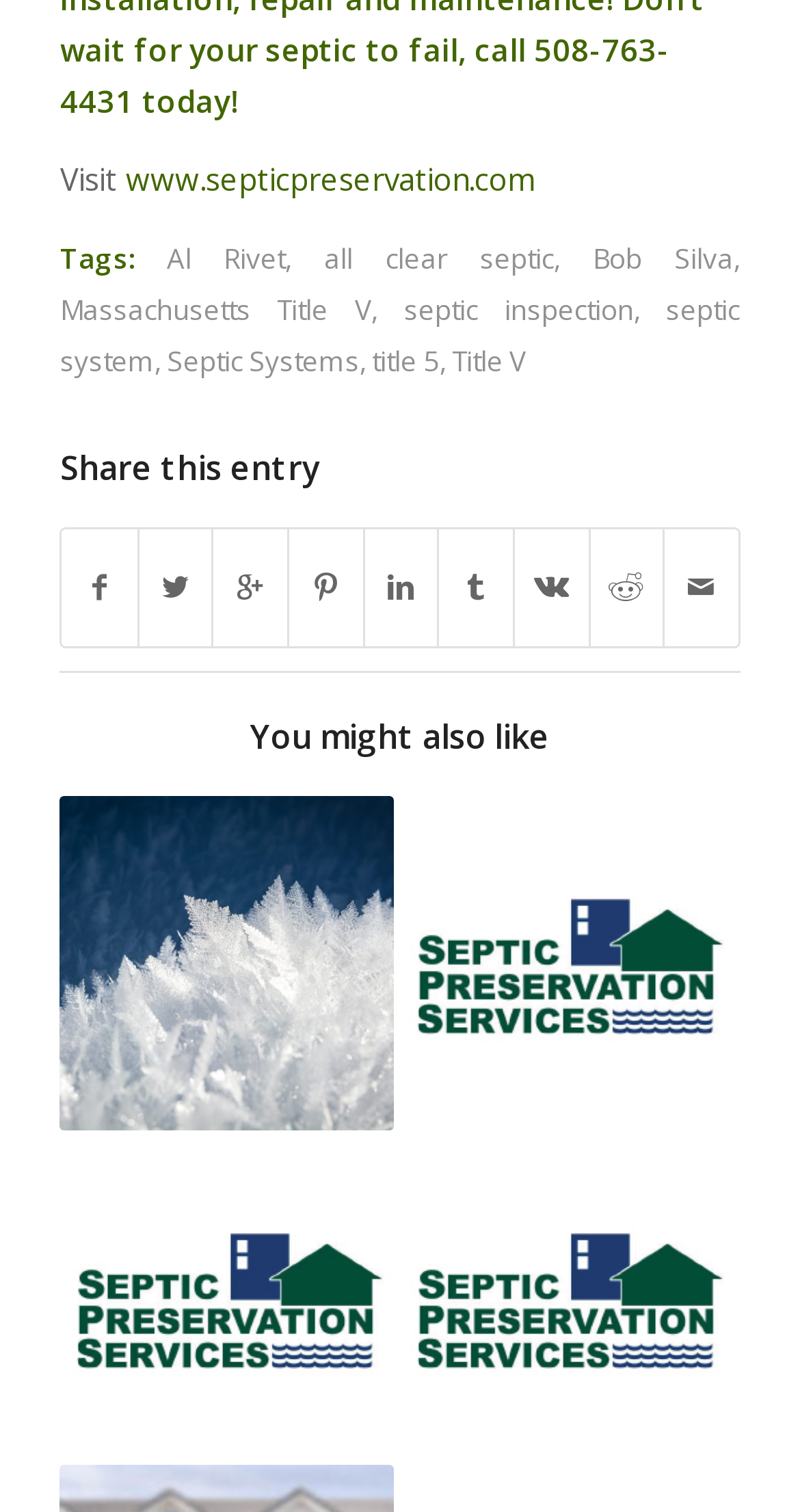Examine the image and give a thorough answer to the following question:
What is the purpose of the 'Share this entry' section?

The 'Share this entry' section has links with icons that are commonly used for social media sharing, such as Facebook, Twitter, and LinkedIn. This suggests that the purpose of this section is to allow users to share the content of the webpage on social media platforms.